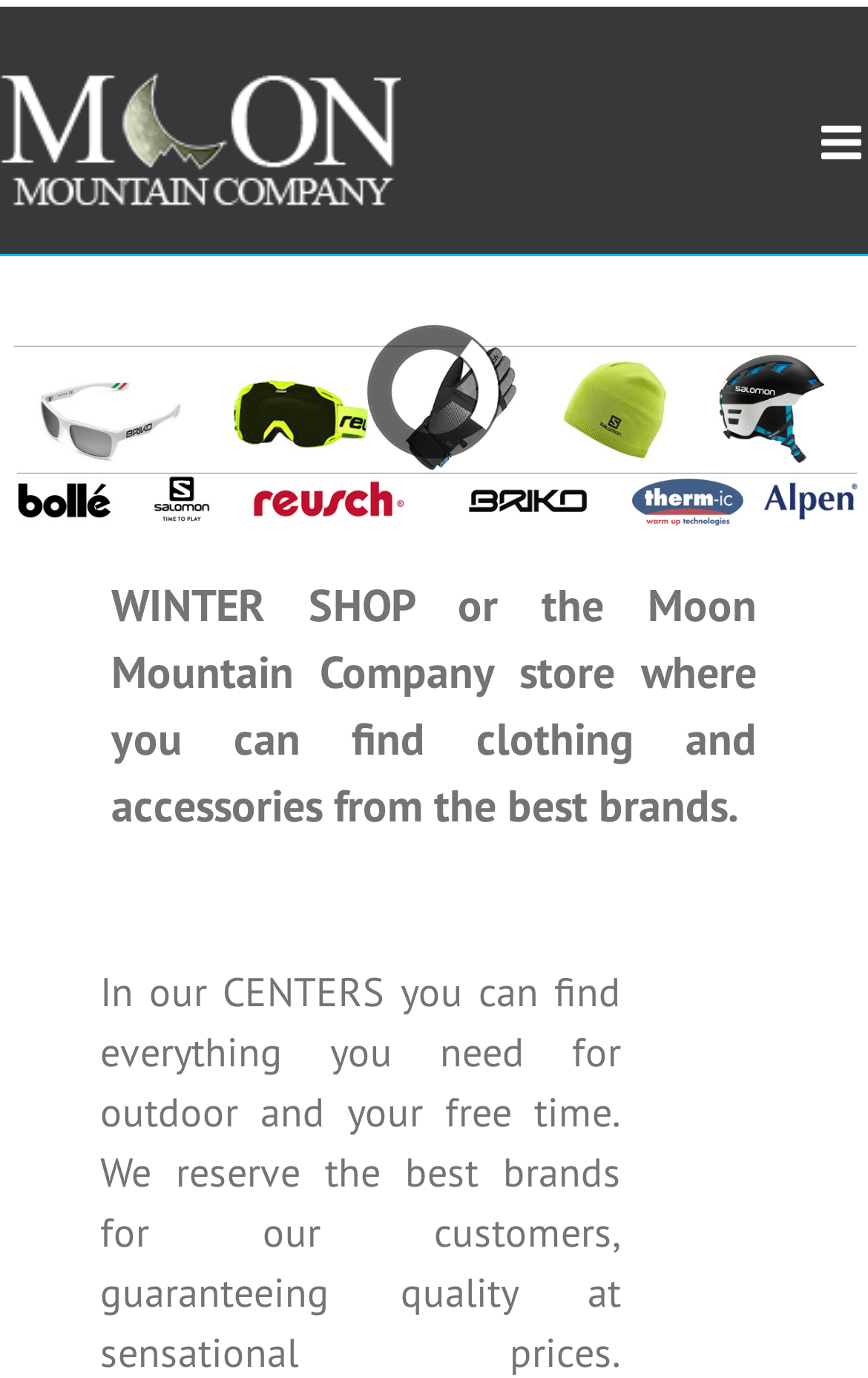Use a single word or phrase to answer the question: 
What type of products are sold in this store?

Clothing and accessories